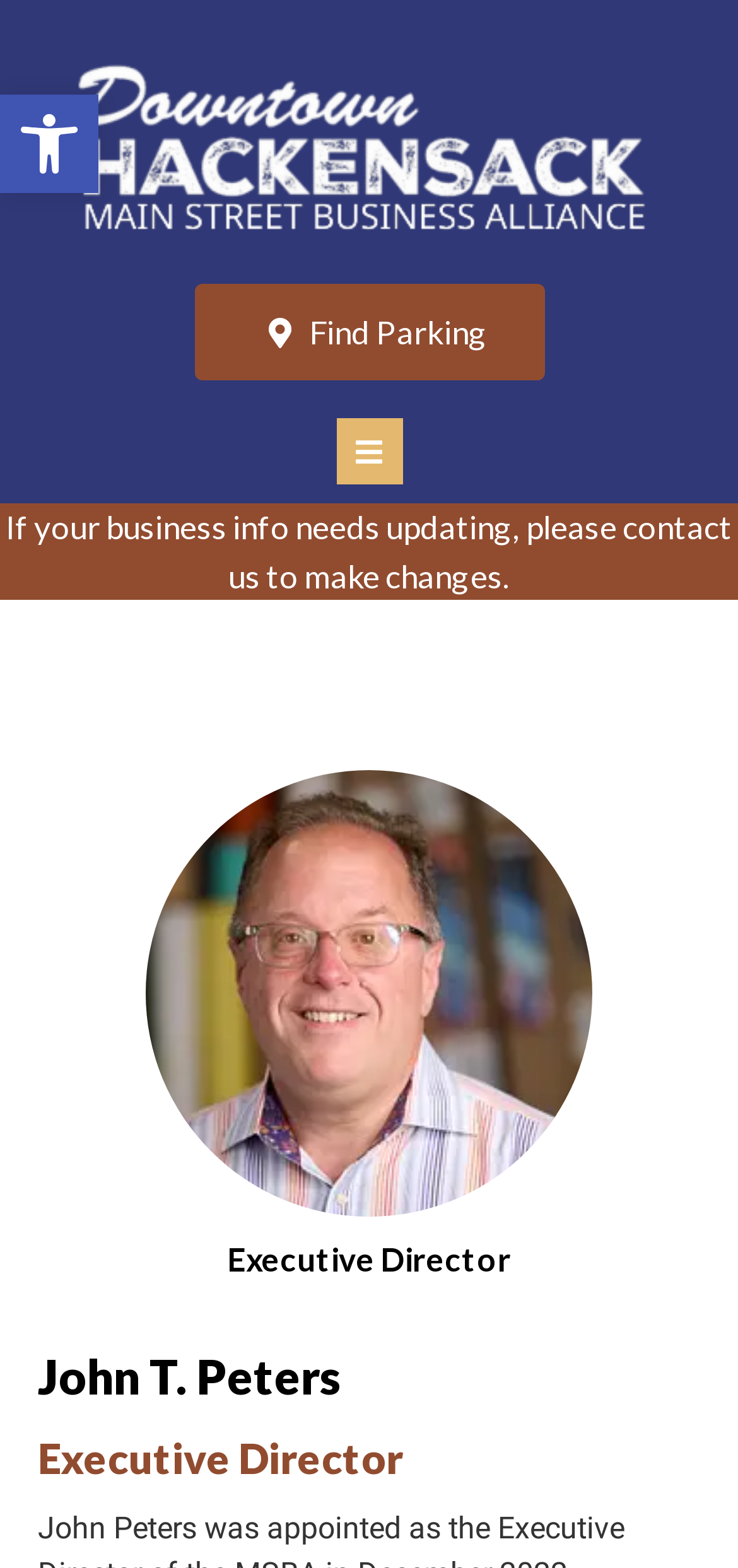Bounding box coordinates must be specified in the format (top-left x, top-left y, bottom-right x, bottom-right y). All values should be floating point numbers between 0 and 1. What are the bounding box coordinates of the UI element described as: Find Parking Find Parking

[0.263, 0.181, 0.737, 0.243]